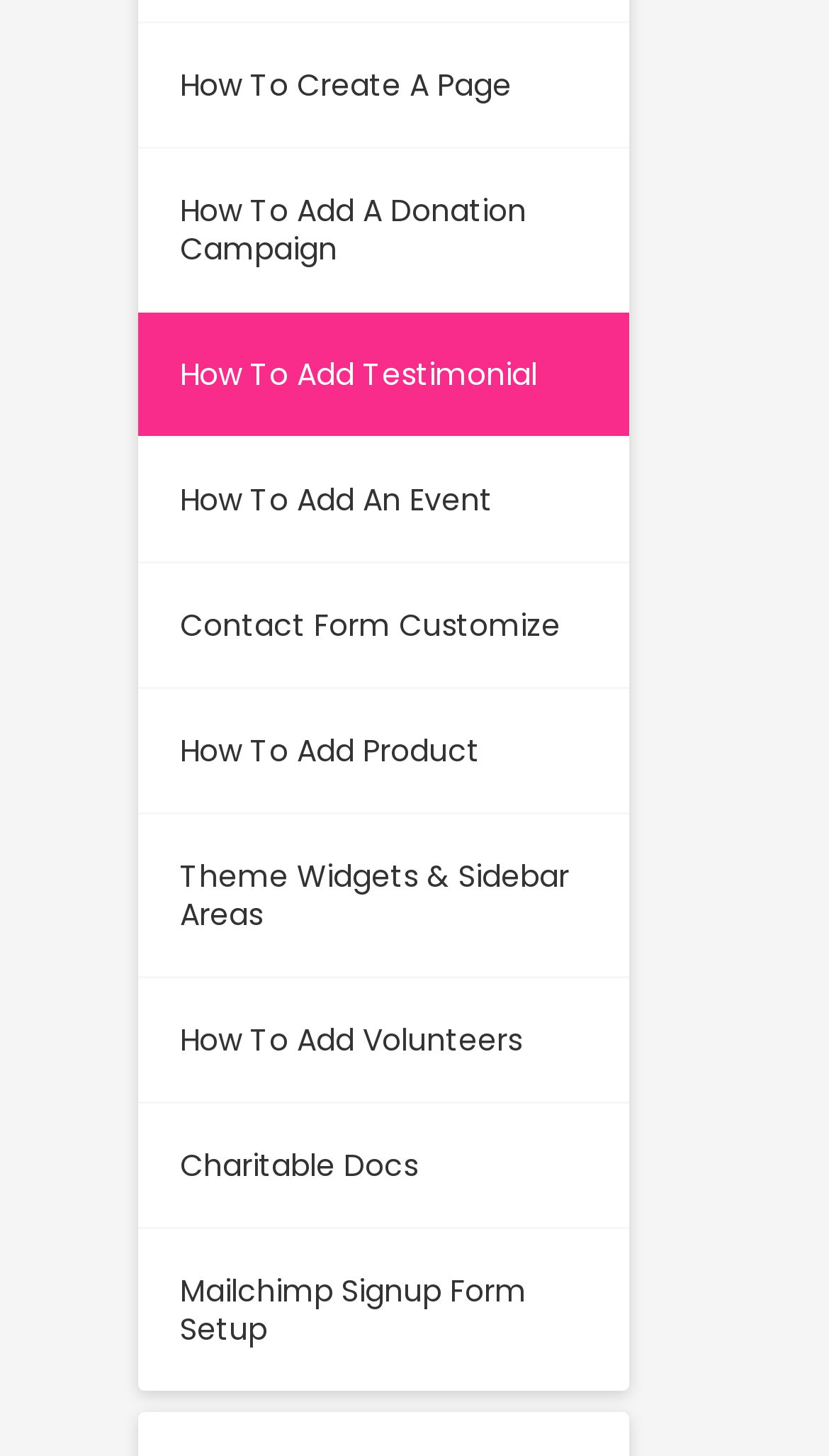Locate the bounding box coordinates of the clickable part needed for the task: "set up mailchimp signup form".

[0.165, 0.844, 0.758, 0.955]